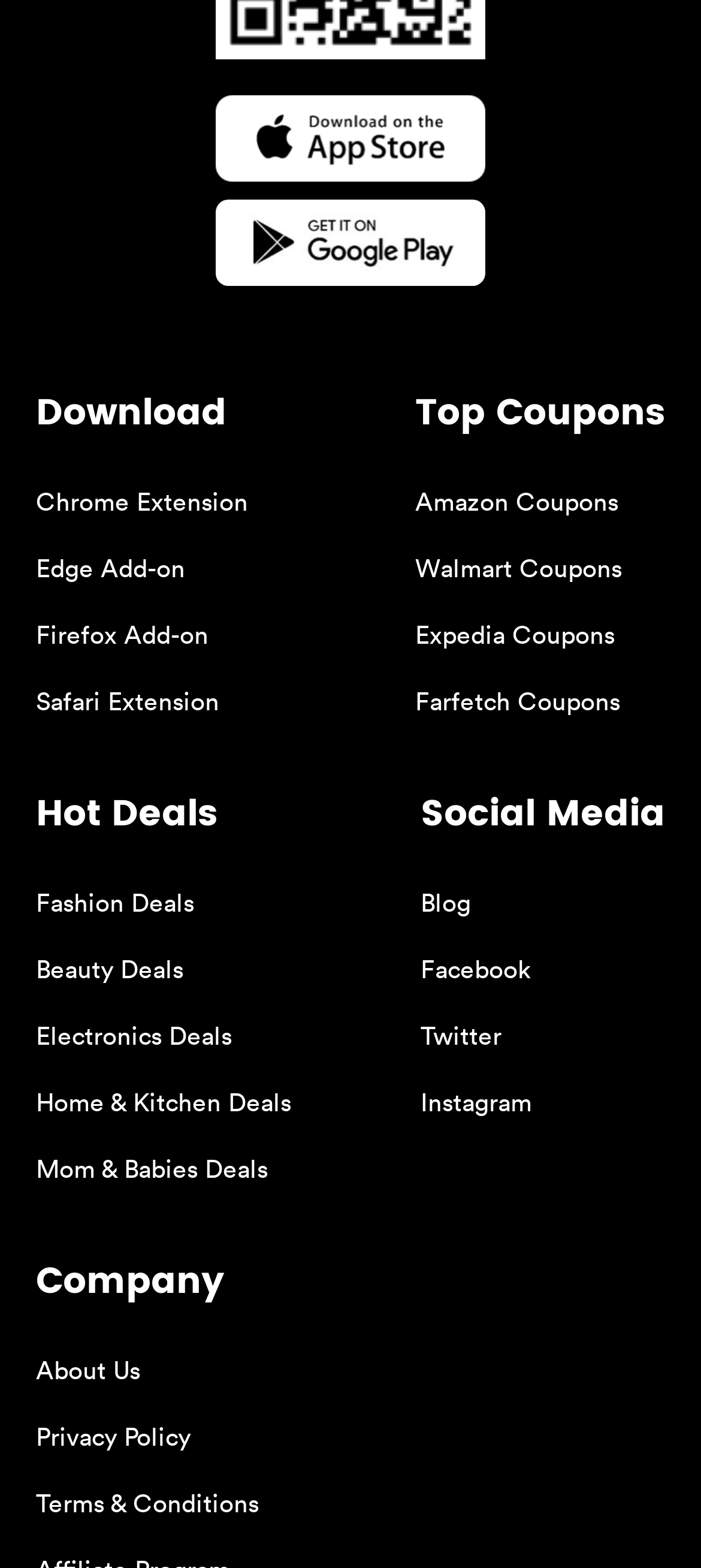Can you find the bounding box coordinates for the UI element given this description: "Edge Add-on"? Provide the coordinates as four float numbers between 0 and 1: [left, top, right, bottom].

[0.051, 0.351, 0.264, 0.373]